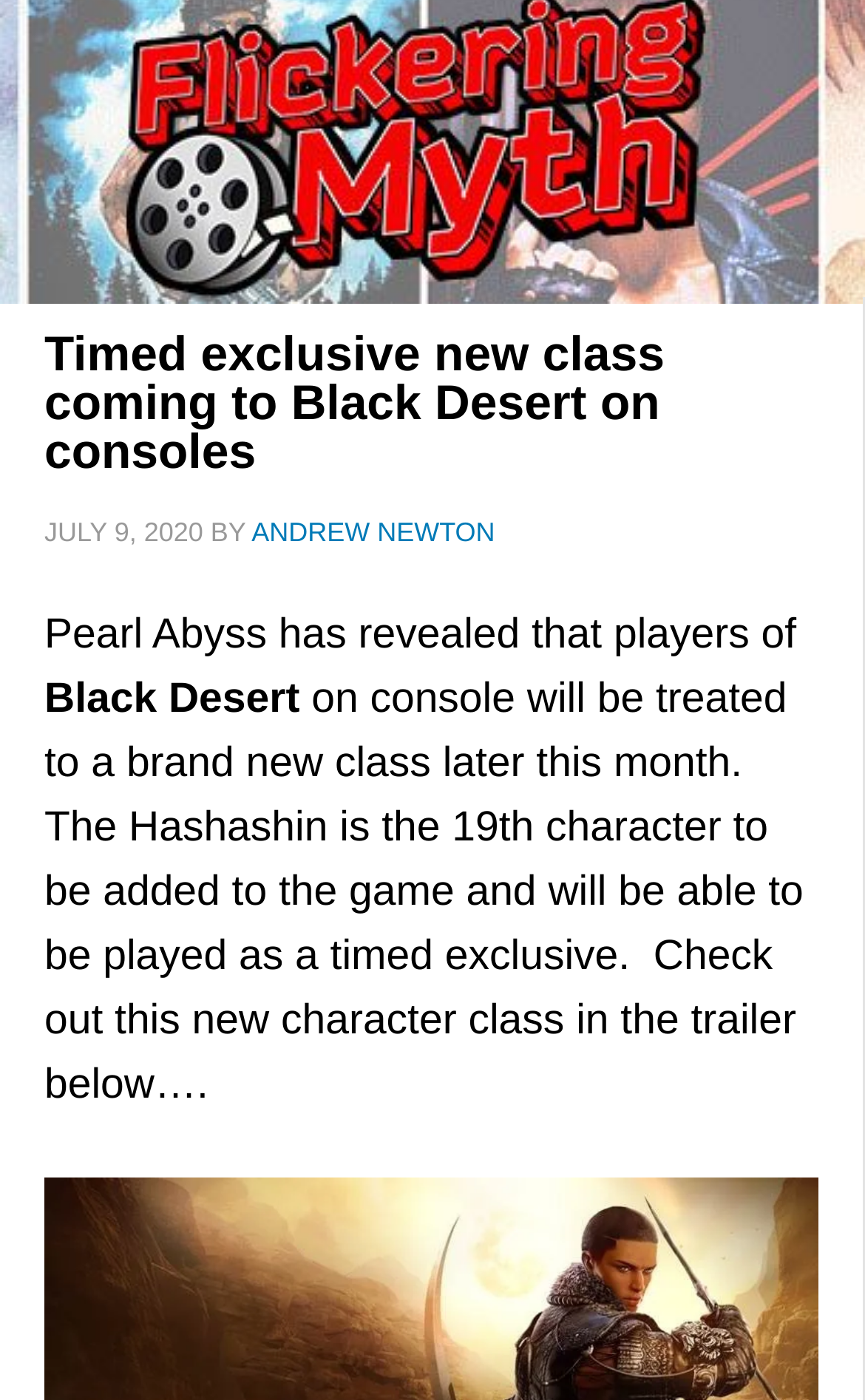Please give a short response to the question using one word or a phrase:
How many characters are there in Black Desert?

19